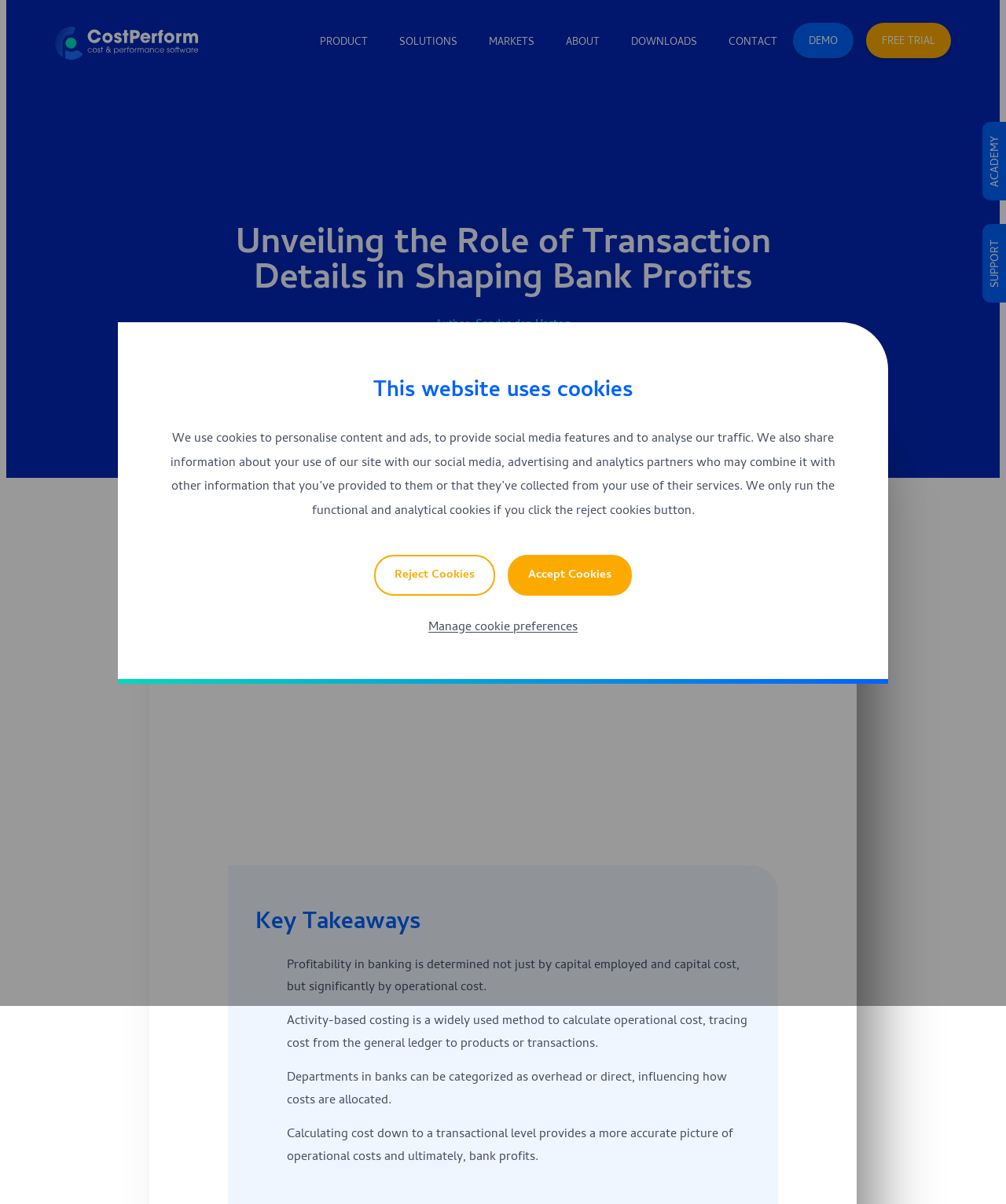Identify the bounding box coordinates of the clickable region necessary to fulfill the following instruction: "Go to ACADEMY page". The bounding box coordinates should be four float numbers between 0 and 1, i.e., [left, top, right, bottom].

[0.977, 0.101, 1.0, 0.166]